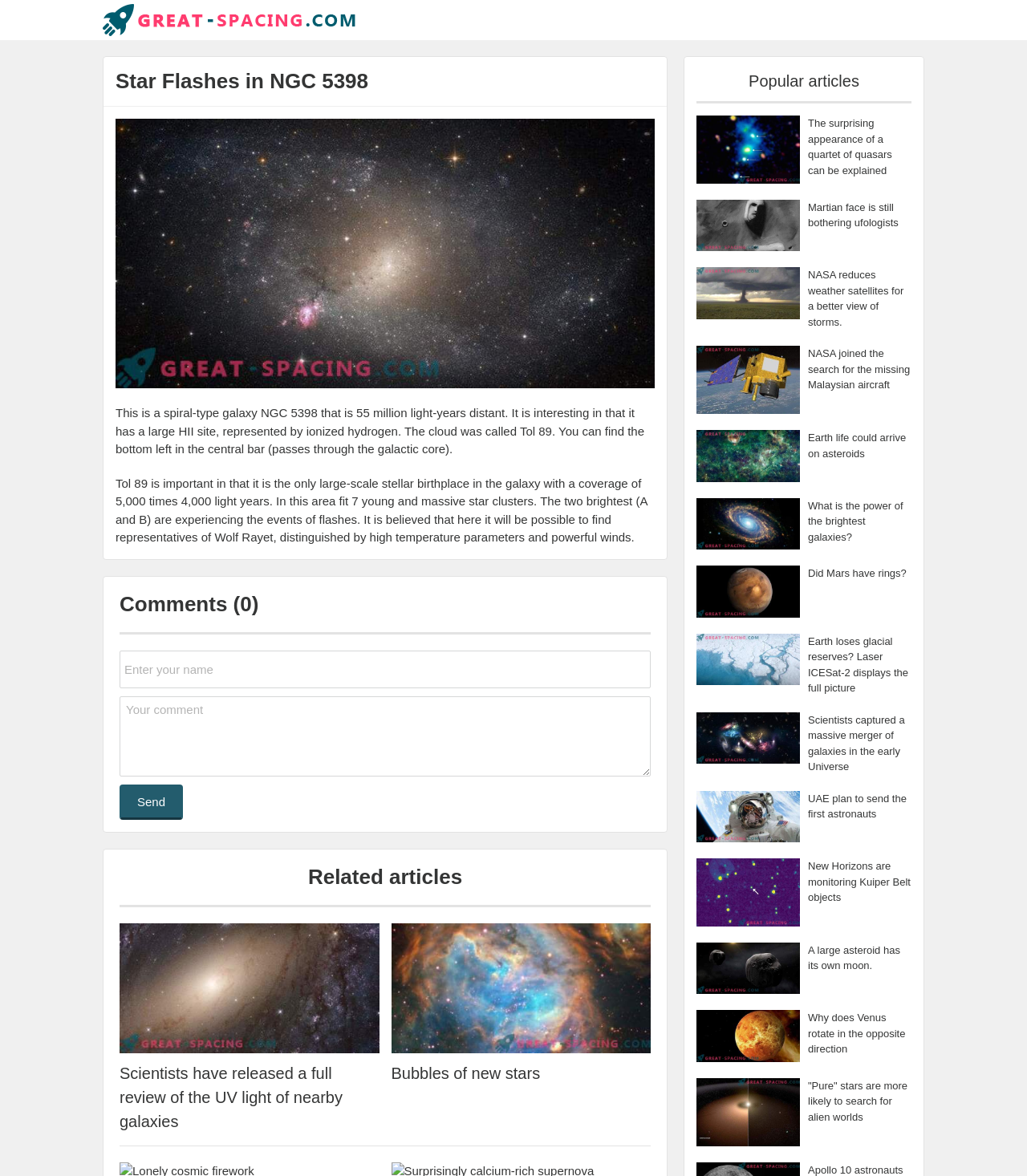Bounding box coordinates are specified in the format (top-left x, top-left y, bottom-right x, bottom-right y). All values are floating point numbers bounded between 0 and 1. Please provide the bounding box coordinate of the region this sentence describes: Send

[0.116, 0.667, 0.178, 0.697]